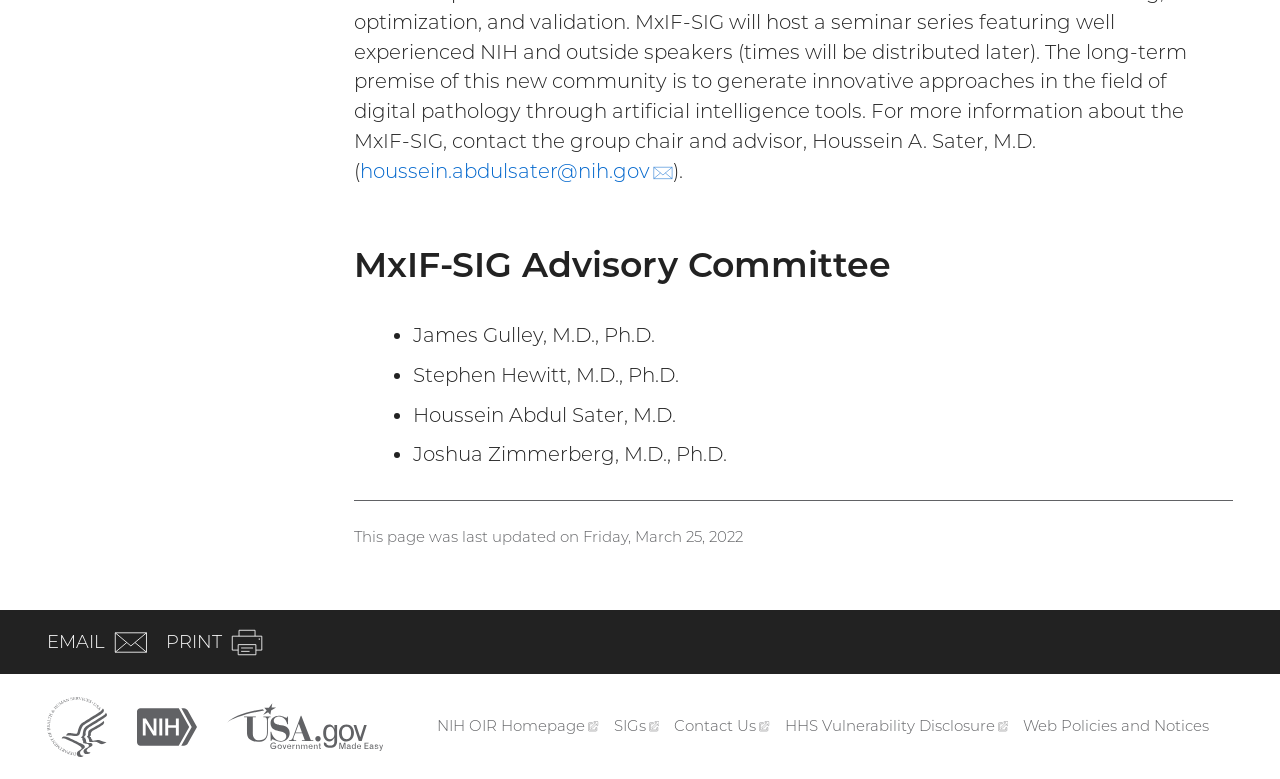Identify the bounding box coordinates for the UI element that matches this description: "Email (email)".

[0.037, 0.807, 0.116, 0.842]